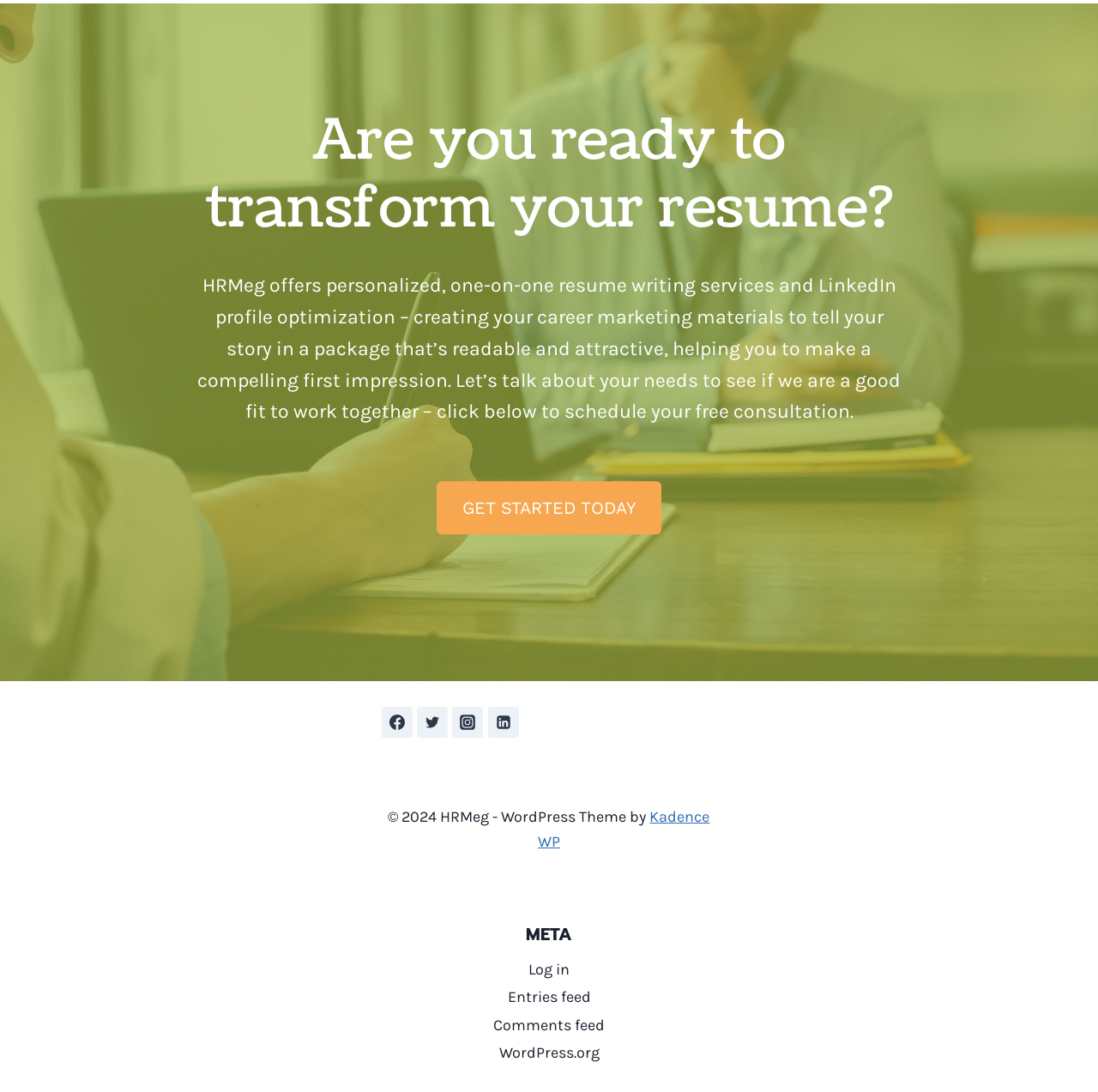Please identify the coordinates of the bounding box for the clickable region that will accomplish this instruction: "Click the 'GET STARTED TODAY' button".

[0.398, 0.441, 0.602, 0.49]